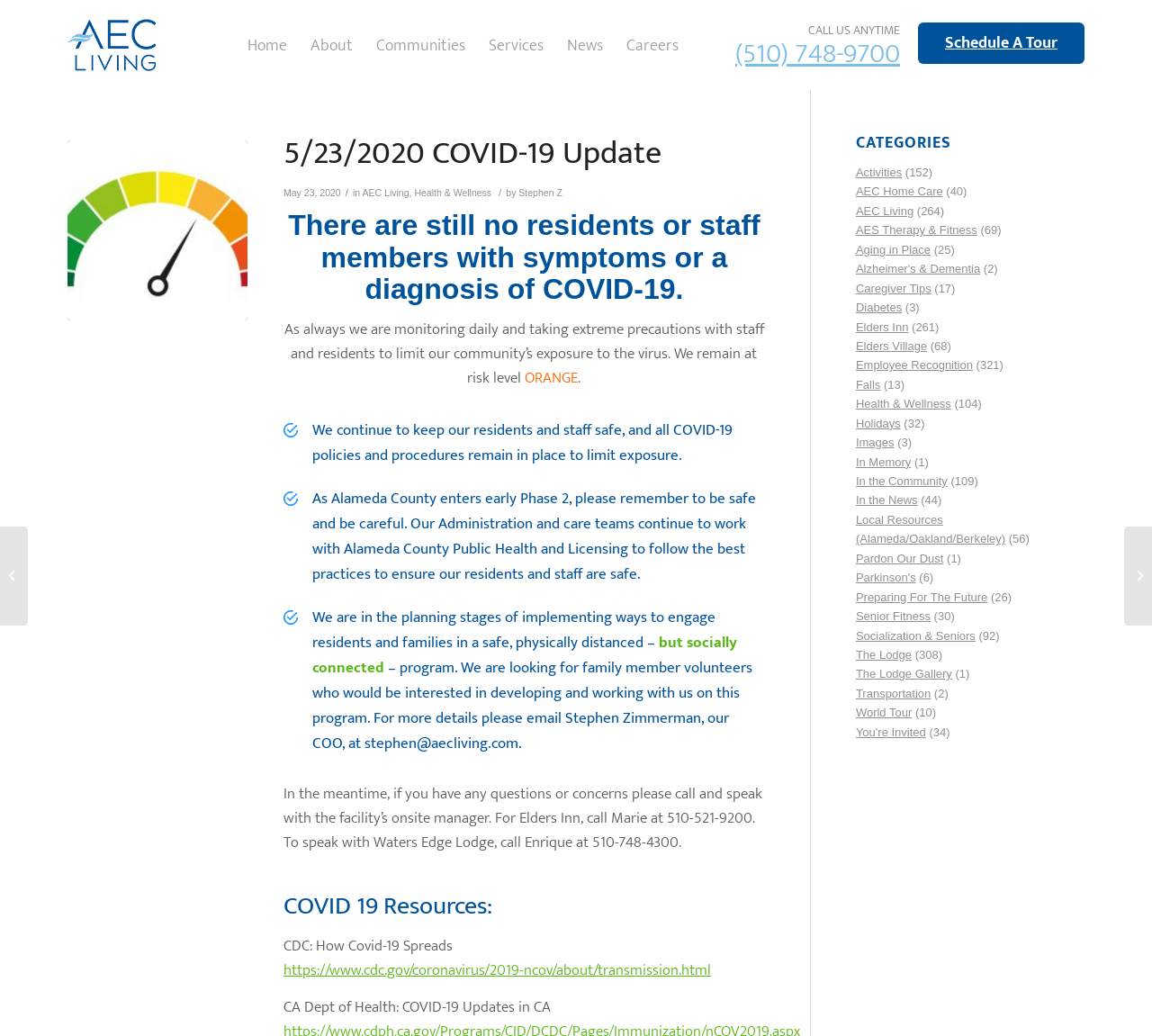Create a detailed summary of the webpage's content and design.

This webpage is an update on COVID-19 from AEC Living, dated May 23, 2020. At the top, there is a logo and a navigation menu with links to different sections of the website, including Home, About, Communities, Services, News, and Careers. Below the navigation menu, there is a heading that reads "5/23/2020 COVID-19 Update" followed by a brief description of the update.

The main content of the webpage is divided into several sections. The first section announces that there are no residents or staff members with symptoms or a diagnosis of COVID-19 and explains the precautions being taken to limit exposure to the virus. The second section provides an update on the current risk level, which is orange, and reminds readers to be safe and careful as Alameda County enters early Phase 2.

The third section discusses plans to engage residents and families in a safe and physically distanced but socially connected program, and invites family member volunteers to participate. The fourth section provides contact information for the facility's onsite manager and encourages readers to call with any questions or concerns.

The webpage also includes a section titled "COVID 19 Resources" with links to the CDC and the California Department of Health for more information on COVID-19. On the right side of the webpage, there is a complementary section with a heading "CATEGORIES" that lists various categories, including Activities, AEC Home Care, AEC Living, AES Therapy & Fitness, and others, each with a number of related articles or posts.

Overall, the webpage provides an update on the COVID-19 situation at AEC Living and offers resources and information for residents, staff, and families.